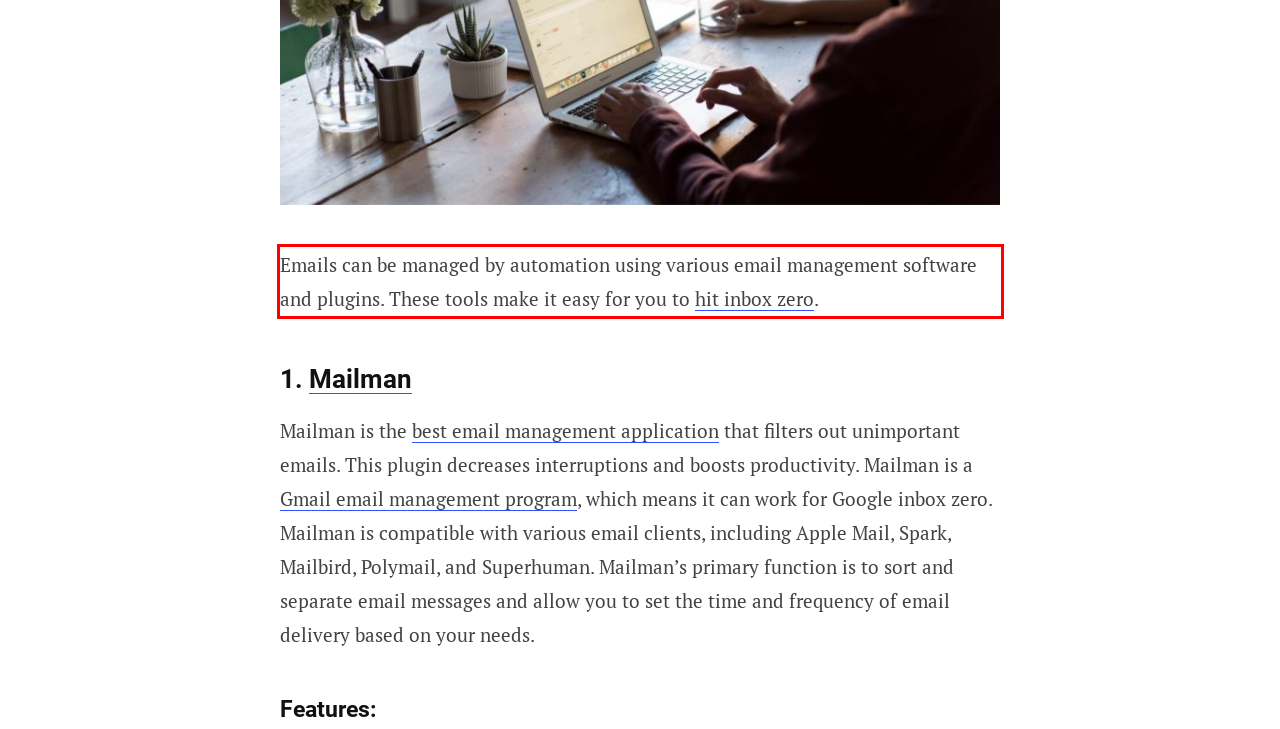You are presented with a webpage screenshot featuring a red bounding box. Perform OCR on the text inside the red bounding box and extract the content.

Emails can be managed by automation using various email management software and plugins. These tools make it easy for you to hit inbox zero.